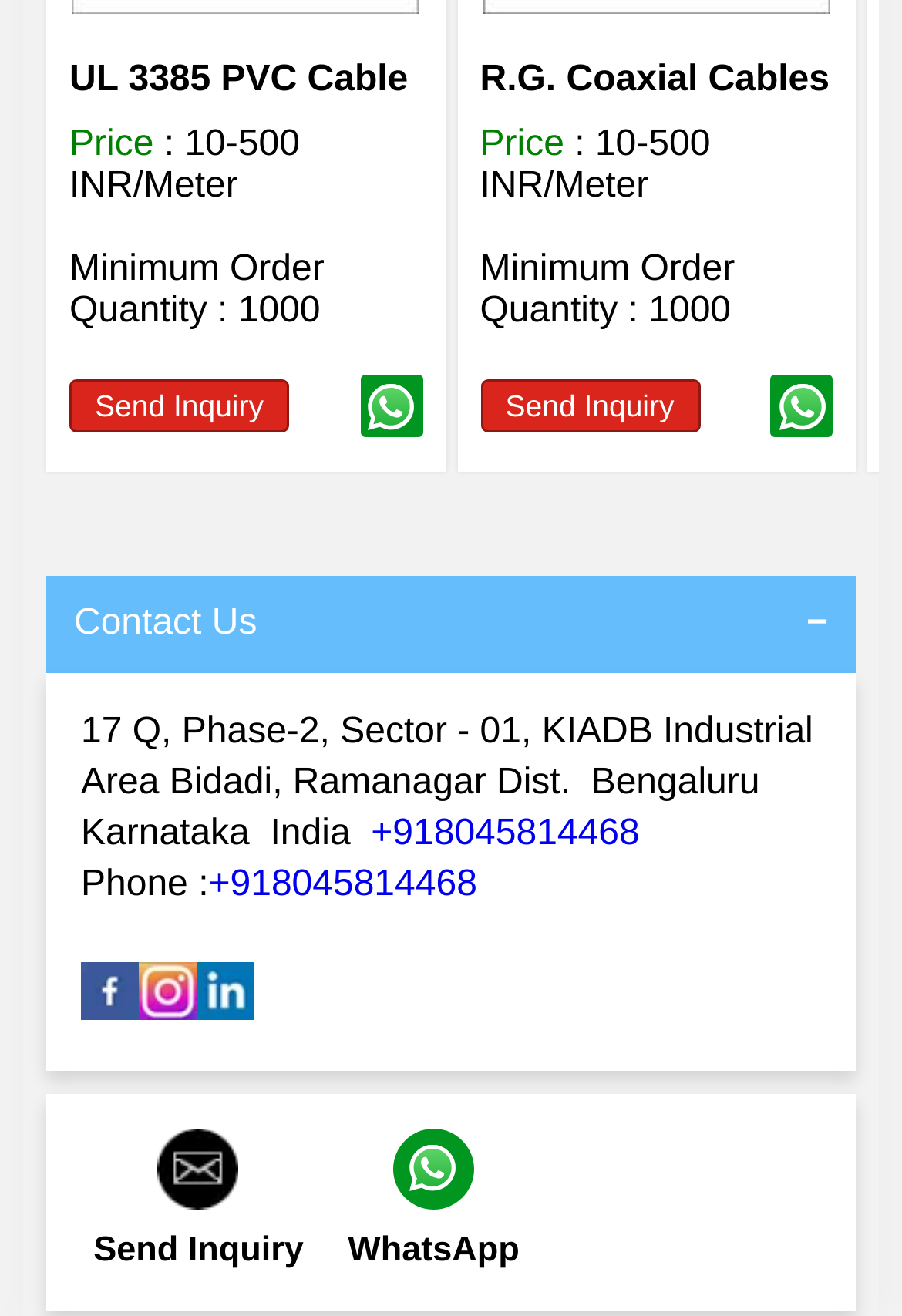Locate the bounding box coordinates of the clickable area needed to fulfill the instruction: "Click on the 'Contact Us' link".

[0.082, 0.459, 0.285, 0.489]